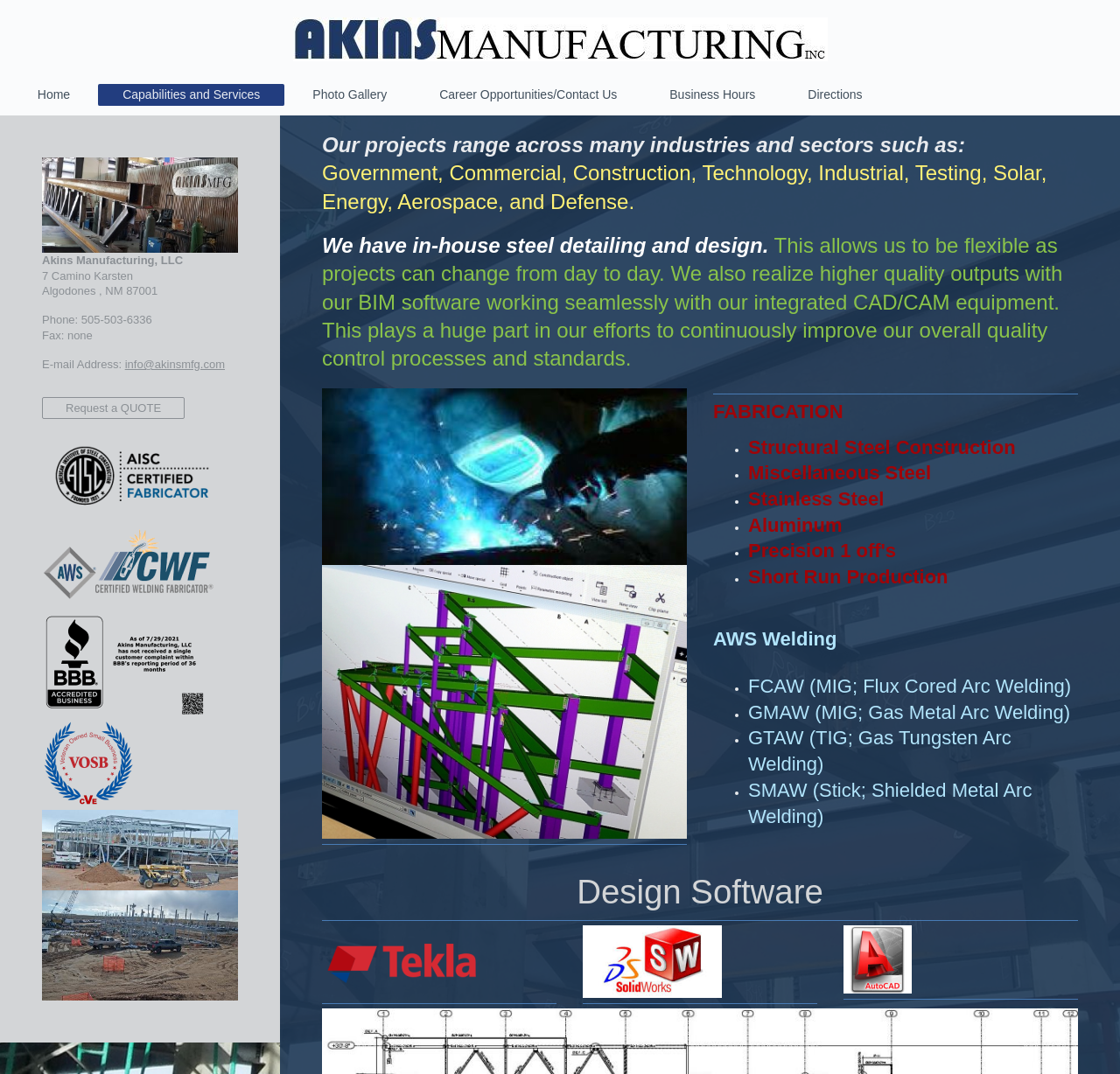Detail the webpage's structure and highlights in your description.

The webpage is about Akins Manufacturing, LLC, a company that provides various services and capabilities. At the top of the page, there is a navigation menu with links to different sections, including "Home", "Capabilities and Services", "Photo Gallery", "Career Opportunities/Contact Us", "Business Hours", and "Directions".

Below the navigation menu, there is a brief introduction to the company's projects, which range across many industries and sectors. The company has in-house steel detailing and design capabilities, which allow for flexibility and high-quality outputs.

The page then highlights the company's fabrication capabilities, including structural steel construction, miscellaneous steel, stainless steel, aluminum, and short run production. There is also a section on AWS welding, which includes FCAW, GMAW, GTAW, and SMAW.

On the right side of the page, there is a section on design software, with links to different software. Below this section, there are links to request a quote and to contact the company.

At the bottom of the page, there is a footer section with the company's address, phone number, fax number, and email address. There are also links to social media platforms.